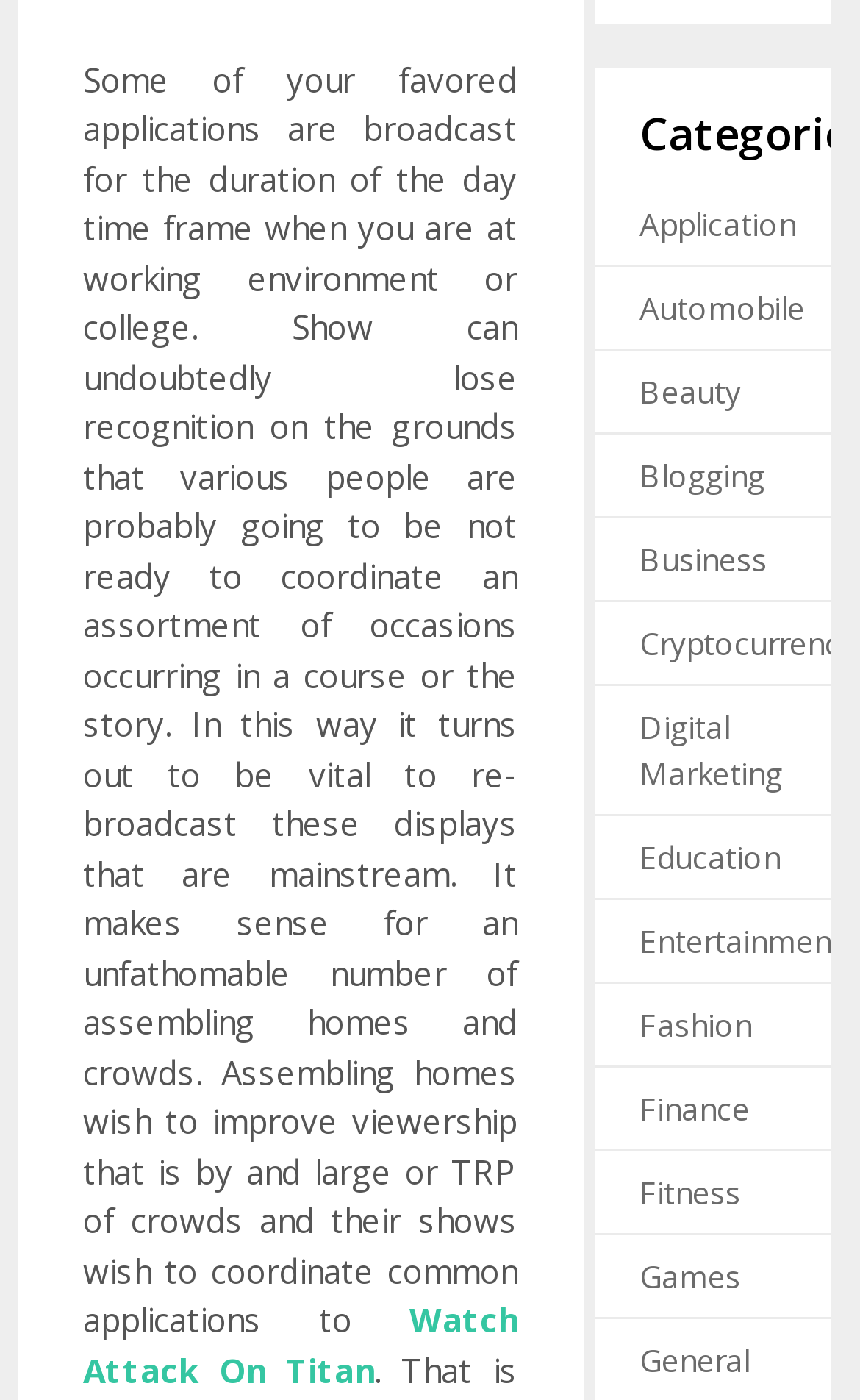What categories are listed on the webpage?
Refer to the image and give a detailed response to the question.

The webpage lists multiple categories including Application, Automobile, Beauty, Blogging, Business, and many more, which are likely categories for TV shows or content.